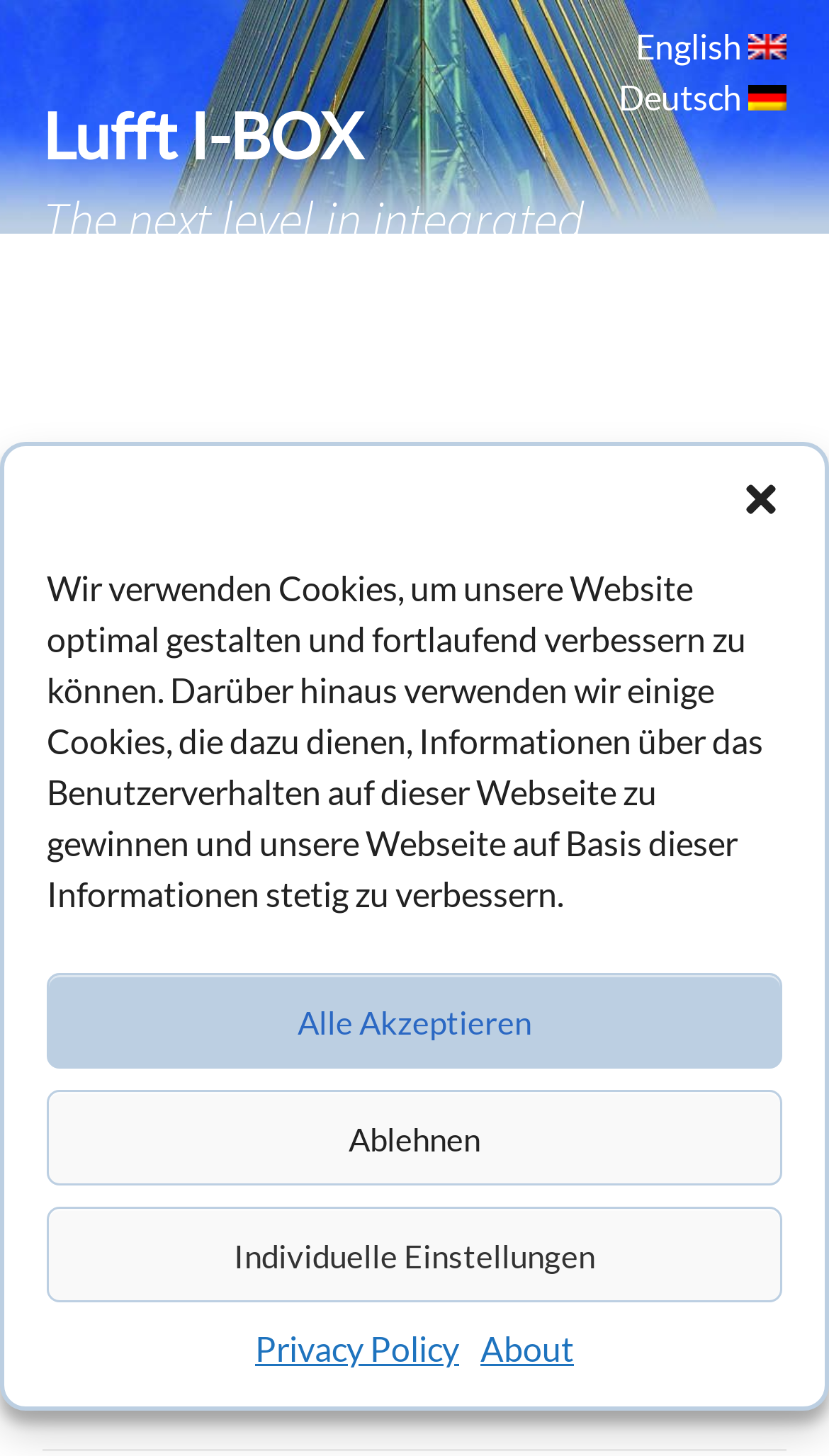Please identify the bounding box coordinates for the region that you need to click to follow this instruction: "View the new app datalogger details".

[0.051, 0.648, 0.949, 0.956]